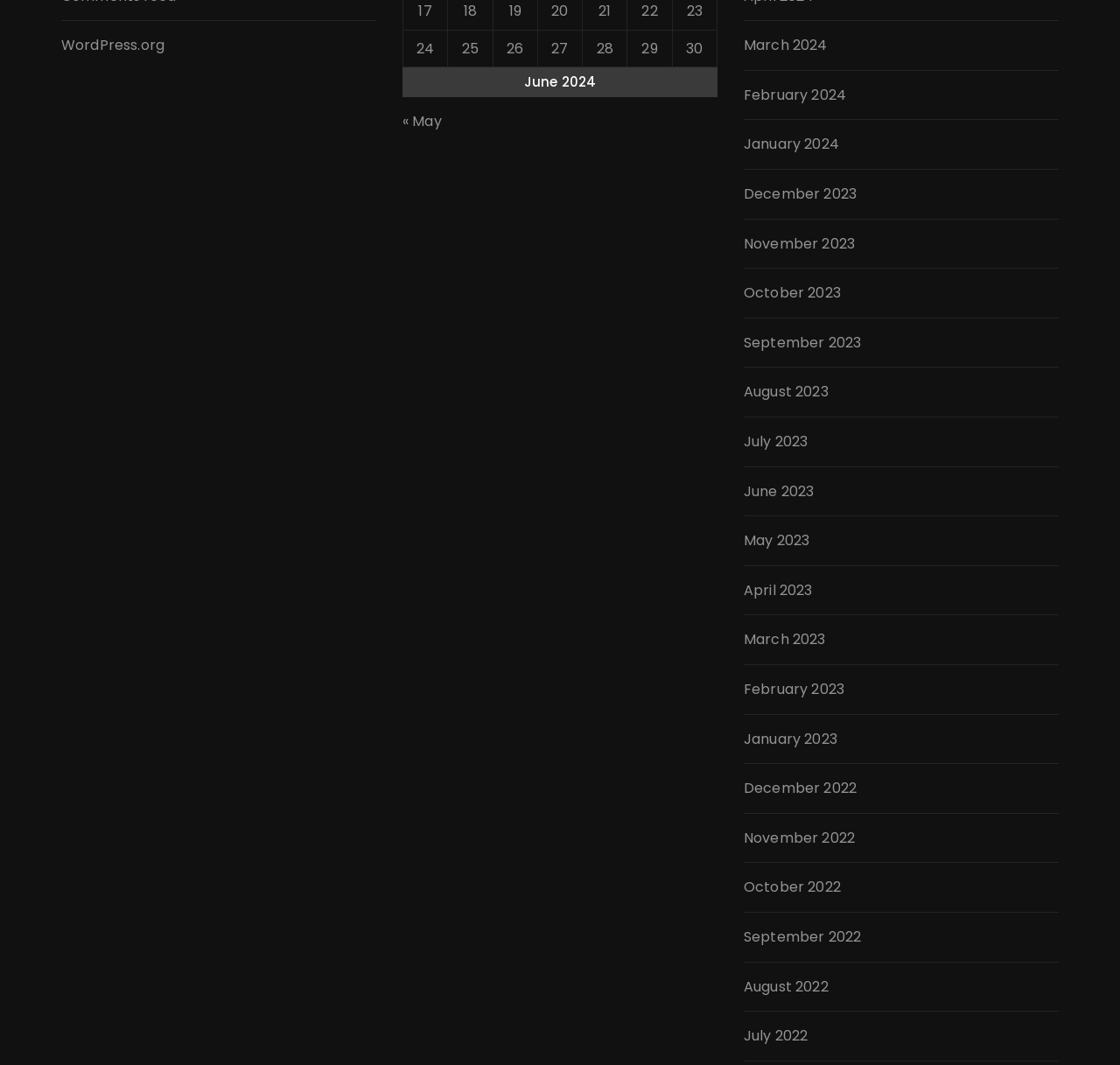Please mark the bounding box coordinates of the area that should be clicked to carry out the instruction: "go to January 2023".

[0.664, 0.683, 0.889, 0.704]